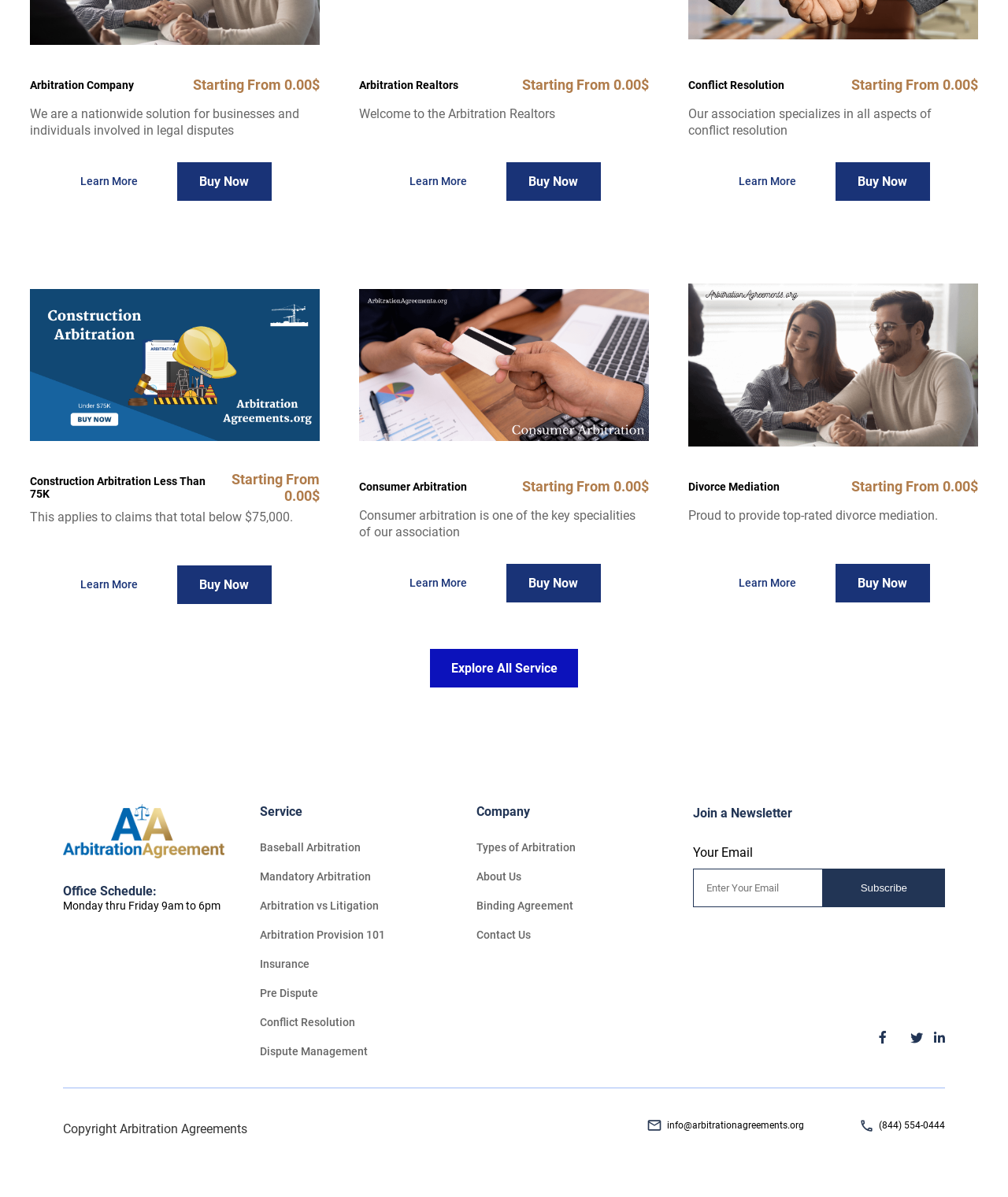Determine the bounding box coordinates for the region that must be clicked to execute the following instruction: "Click on Learn More about Arbitration Company".

[0.079, 0.146, 0.136, 0.156]